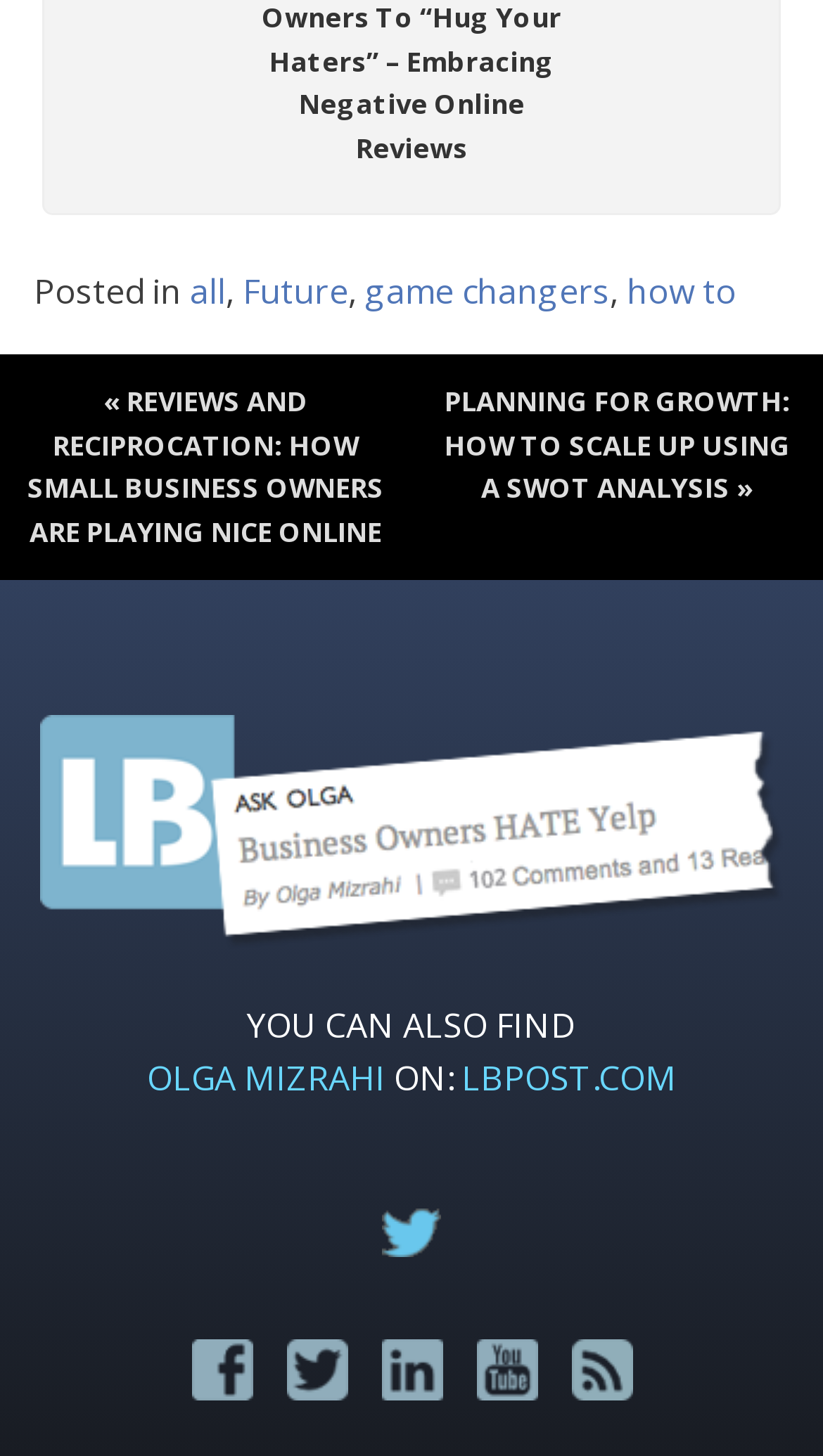Provide a brief response in the form of a single word or phrase:
What is the text above the image 'long beach post'?

YOU CAN ALSO FIND